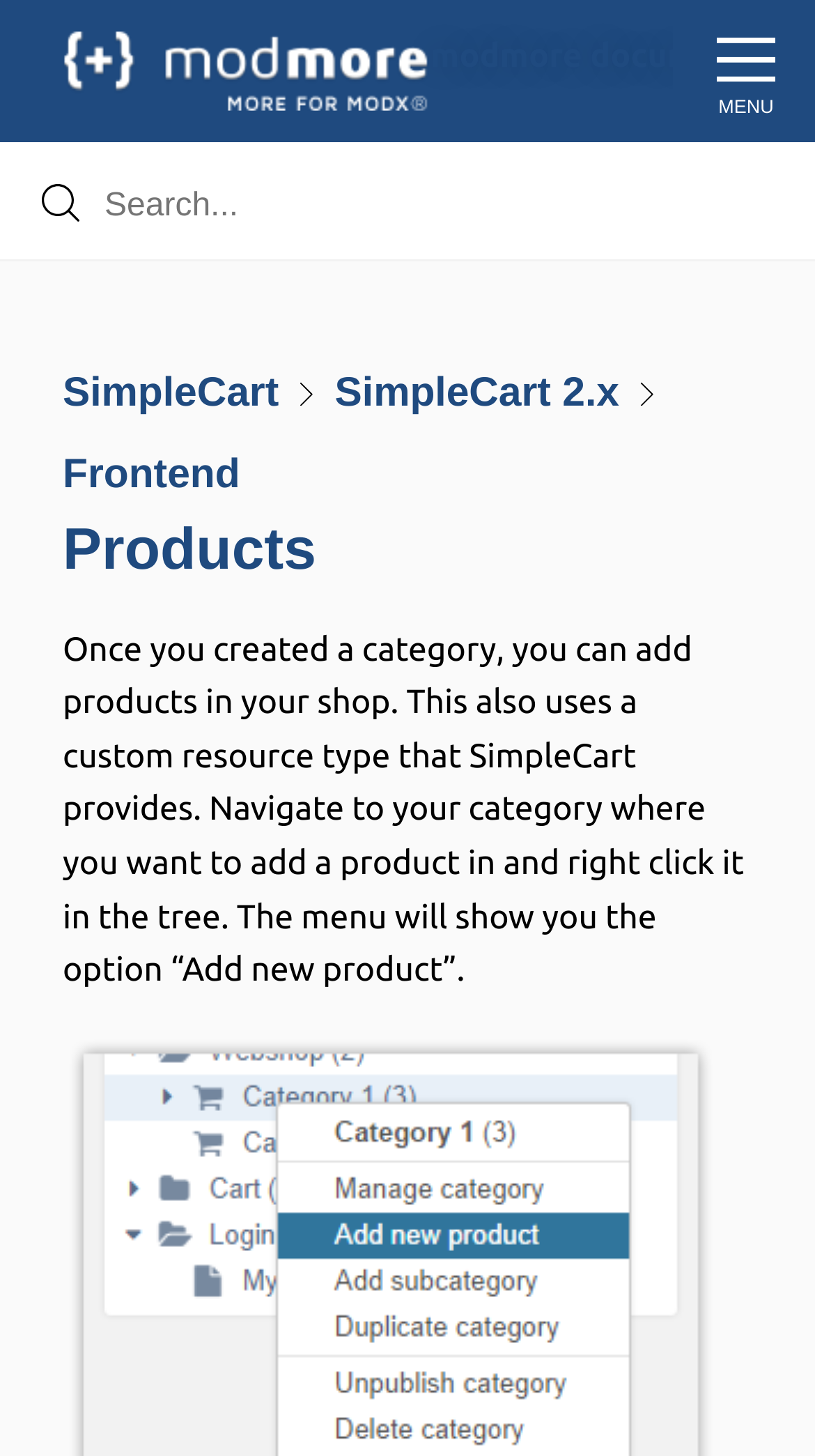Explain in detail what you observe on this webpage.

The webpage is the official documentation for modmore extras. At the top left corner, there is a link to skip to sidebar navigation. Next to it, there is a search bar with a search button and a magnifying glass icon. The search bar is accompanied by the text "Search". 

Below the search bar, there is a heading that reads "SimpleCart SimpleCart 2.x Frontend Products". This heading contains links to "SimpleCart", "SimpleCart 2.x", "Frontend", and "Products", with icons next to each link. 

Following the heading, there is a paragraph of text that explains how to add products in a shop using SimpleCart. The text is positioned below the heading and spans most of the width of the page.

At the top right corner, there is a button to open a menu, accompanied by an icon. Above this button, there is a link to "modmore documentation".